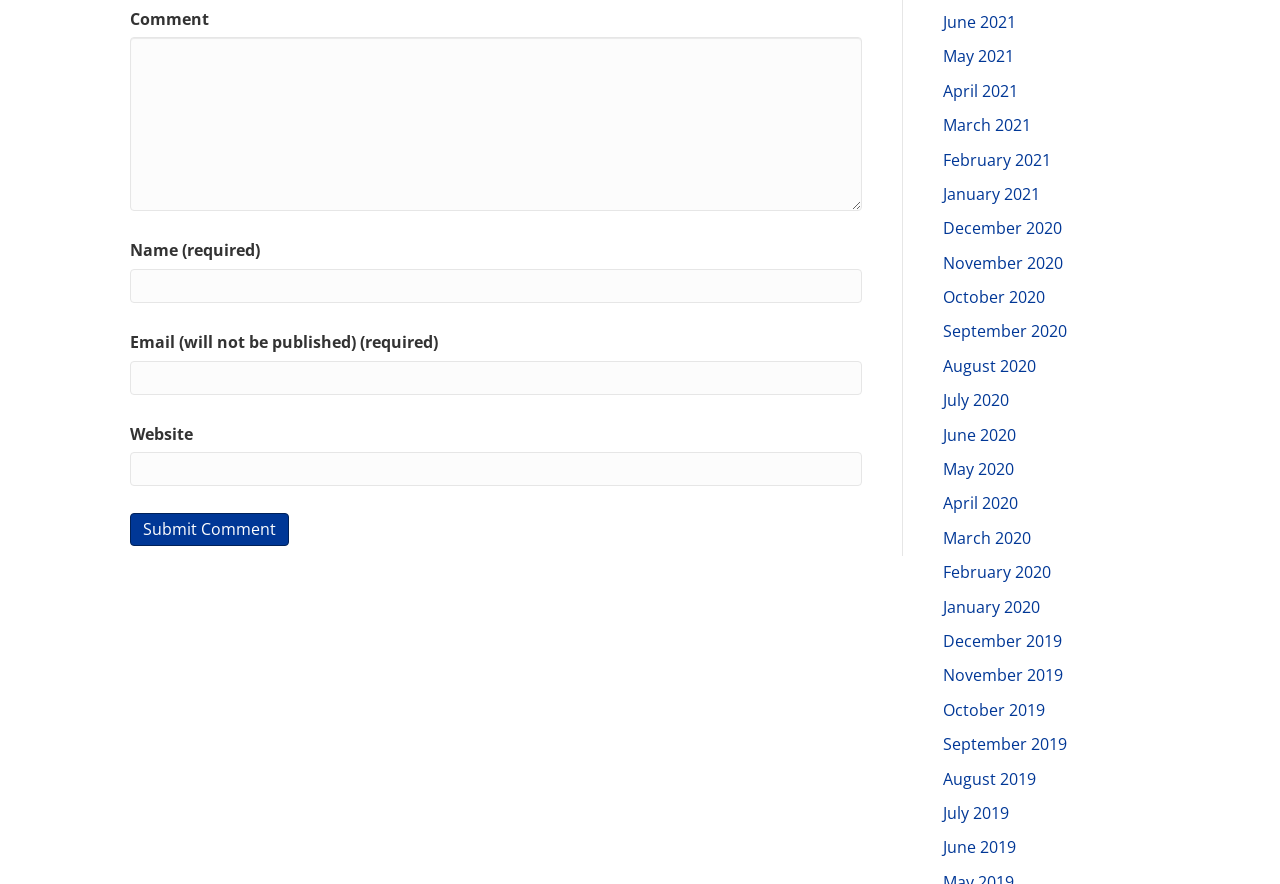Determine the bounding box coordinates of the clickable element necessary to fulfill the instruction: "Enter your email". Provide the coordinates as four float numbers within the 0 to 1 range, i.e., [left, top, right, bottom].

[0.102, 0.408, 0.673, 0.446]